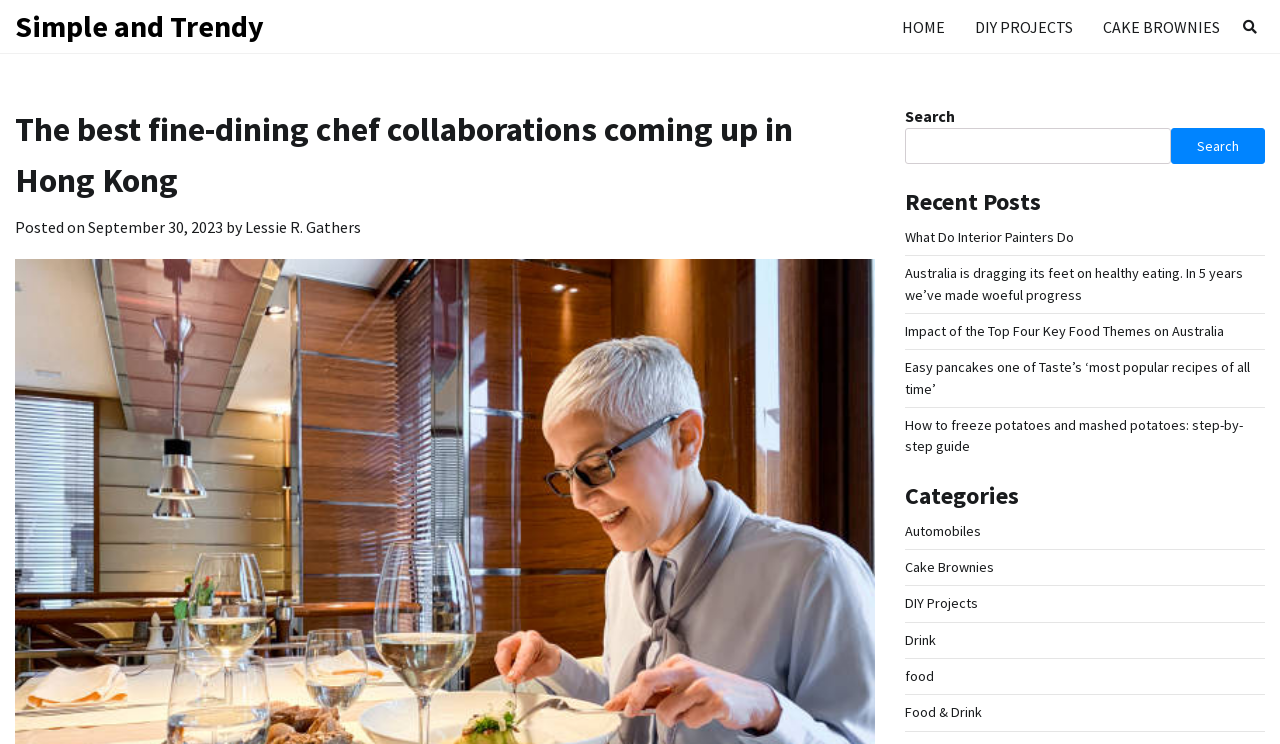Pinpoint the bounding box coordinates of the clickable area necessary to execute the following instruction: "view DIY projects". The coordinates should be given as four float numbers between 0 and 1, namely [left, top, right, bottom].

[0.707, 0.799, 0.764, 0.823]